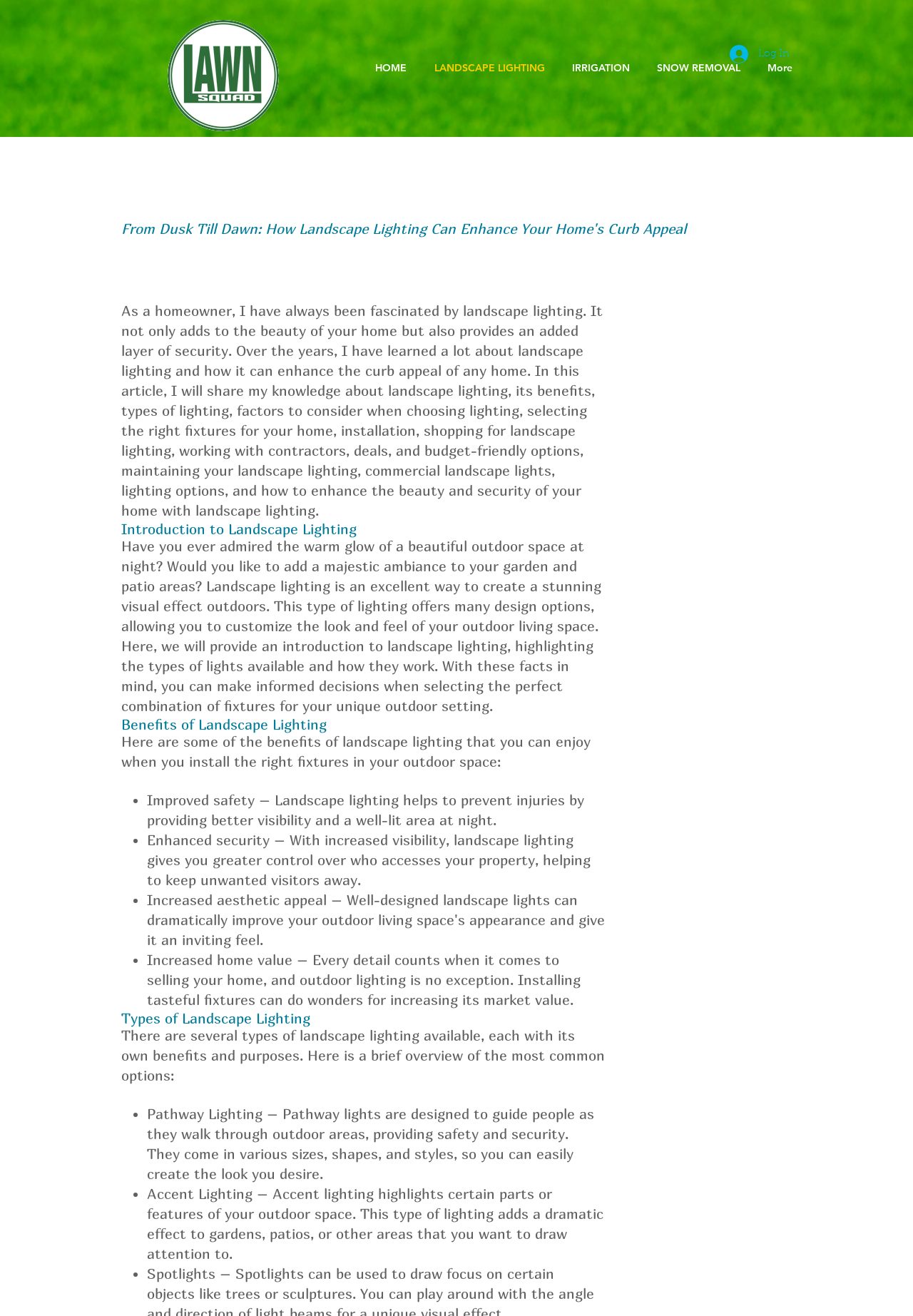Generate the text of the webpage's primary heading.

From Dusk Till Dawn: How Landscape Lighting Can Enhance Your Home's Curb Appeal